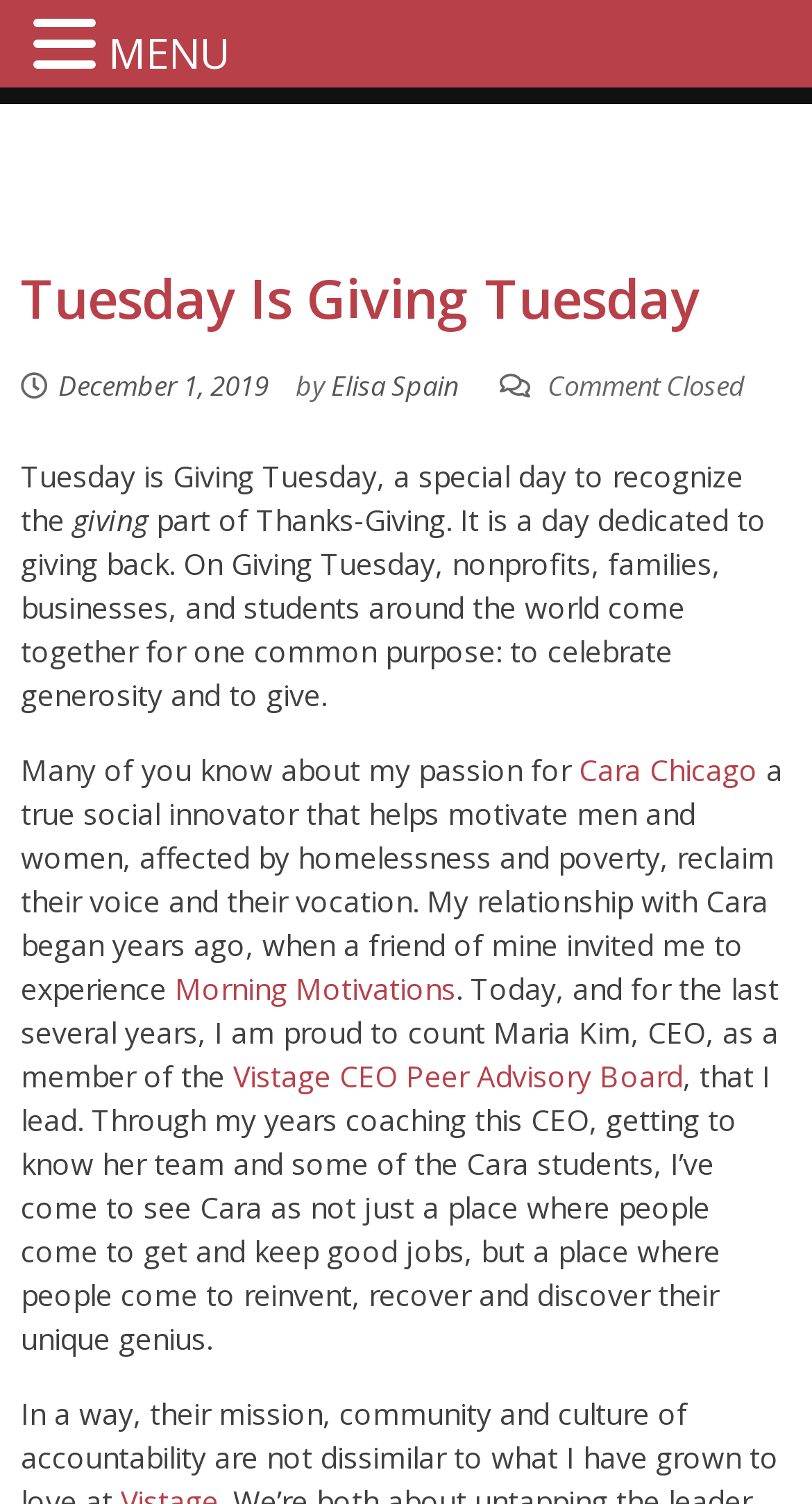Please provide a one-word or short phrase answer to the question:
What is the purpose of Giving Tuesday?

To celebrate generosity and give